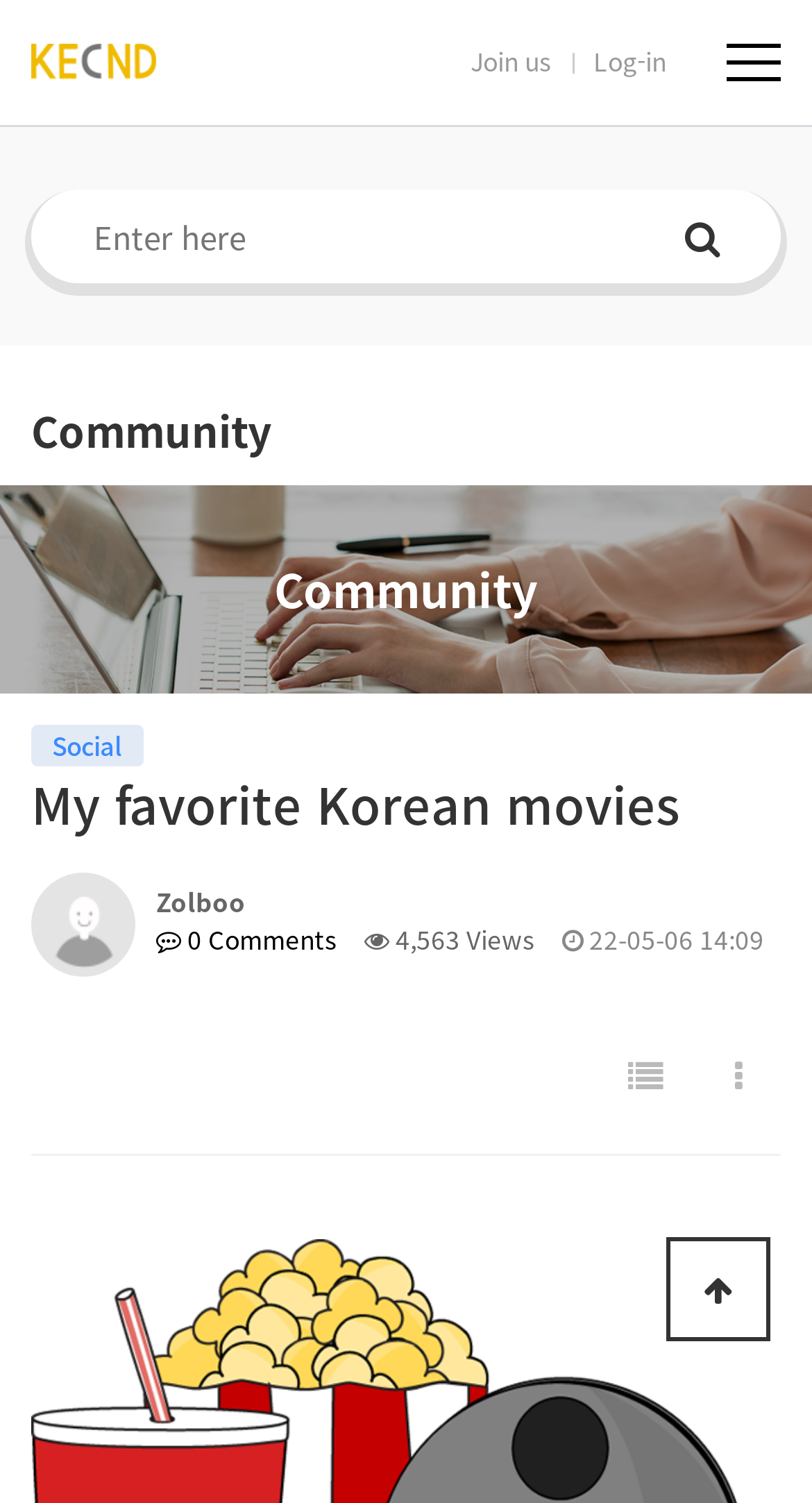Please specify the bounding box coordinates of the clickable region to carry out the following instruction: "Click the navigation button". The coordinates should be four float numbers between 0 and 1, in the format [left, top, right, bottom].

[0.895, 0.029, 0.962, 0.054]